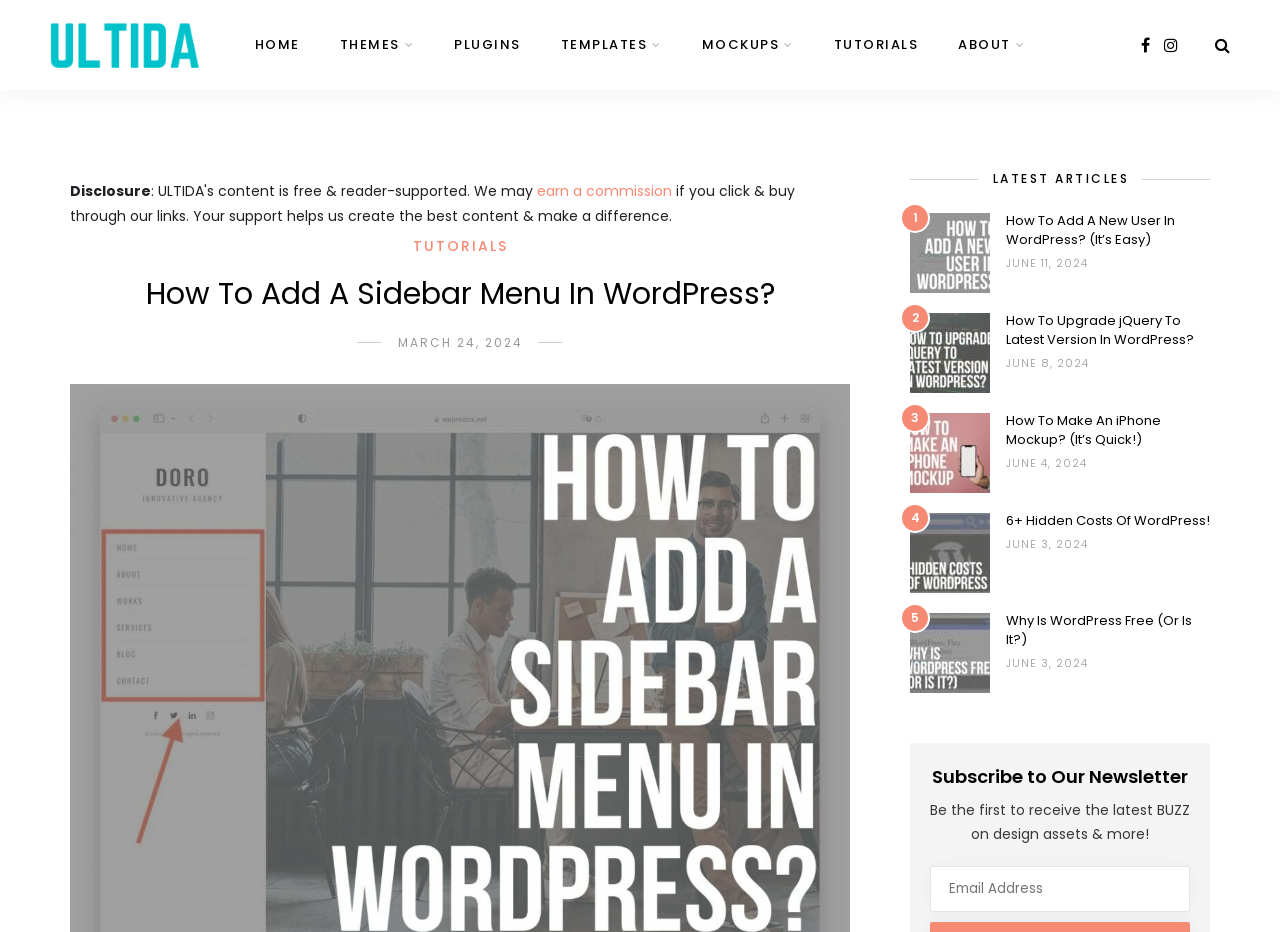Explain in detail what you observe on this webpage.

This webpage is about ULTIDA, a website that provides tutorials and resources on WordPress and design assets. At the top, there is a logo and a navigation menu with links to HOME, THEMES, PLUGINS, TEMPLATES, MOCKUPS, TUTORIALS, and ABOUT. Below the navigation menu, there are social media links to Facebook and Instagram, as well as a search button.

On the left side, there is a disclosure statement about earning a commission if users click and buy through the website's links. Below this statement, there is a heading "How To Add A Sidebar Menu In WordPress?" which is the main topic of the webpage.

On the right side, there is a section titled "LATEST ARTICLES" with a list of recent articles, each with a heading, a brief description, and a date. The articles include "How To Add A New User In WordPress?", "How To Upgrade jQuery To Latest Version In WordPress?", "How To Make An iPhone Mockup?", "6+ Hidden Costs Of WordPress!", and "Why Is WordPress Free (Or Is It?)".

Further down the page, there is a section to subscribe to the website's newsletter, with a heading "Subscribe to Our Newsletter" and a brief description. Below this, there is a textbox to enter an email address to receive the latest updates on design assets and more.